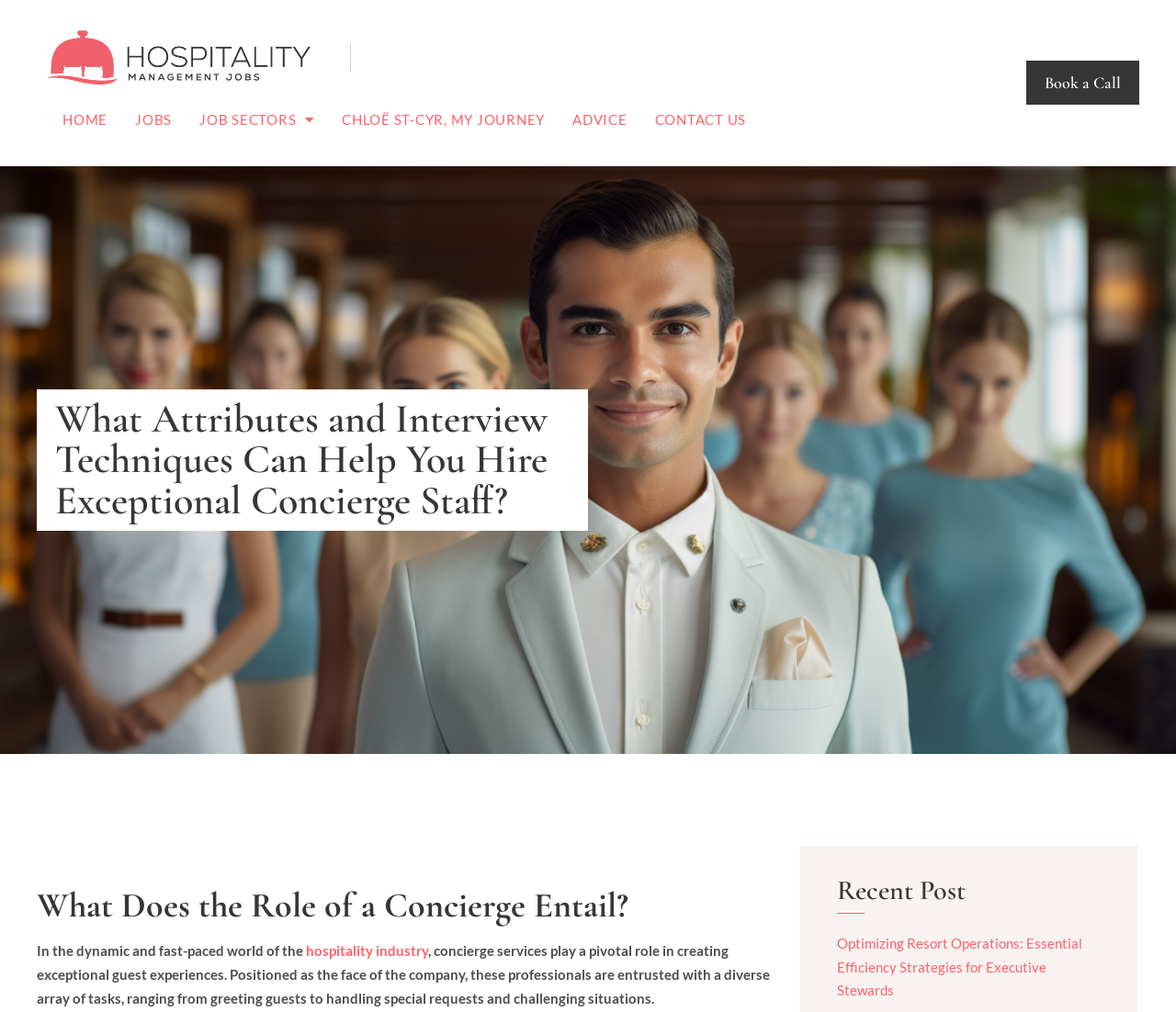Determine the bounding box coordinates for the clickable element required to fulfill the instruction: "Log in to the system". Provide the coordinates as four float numbers between 0 and 1, i.e., [left, top, right, bottom].

None